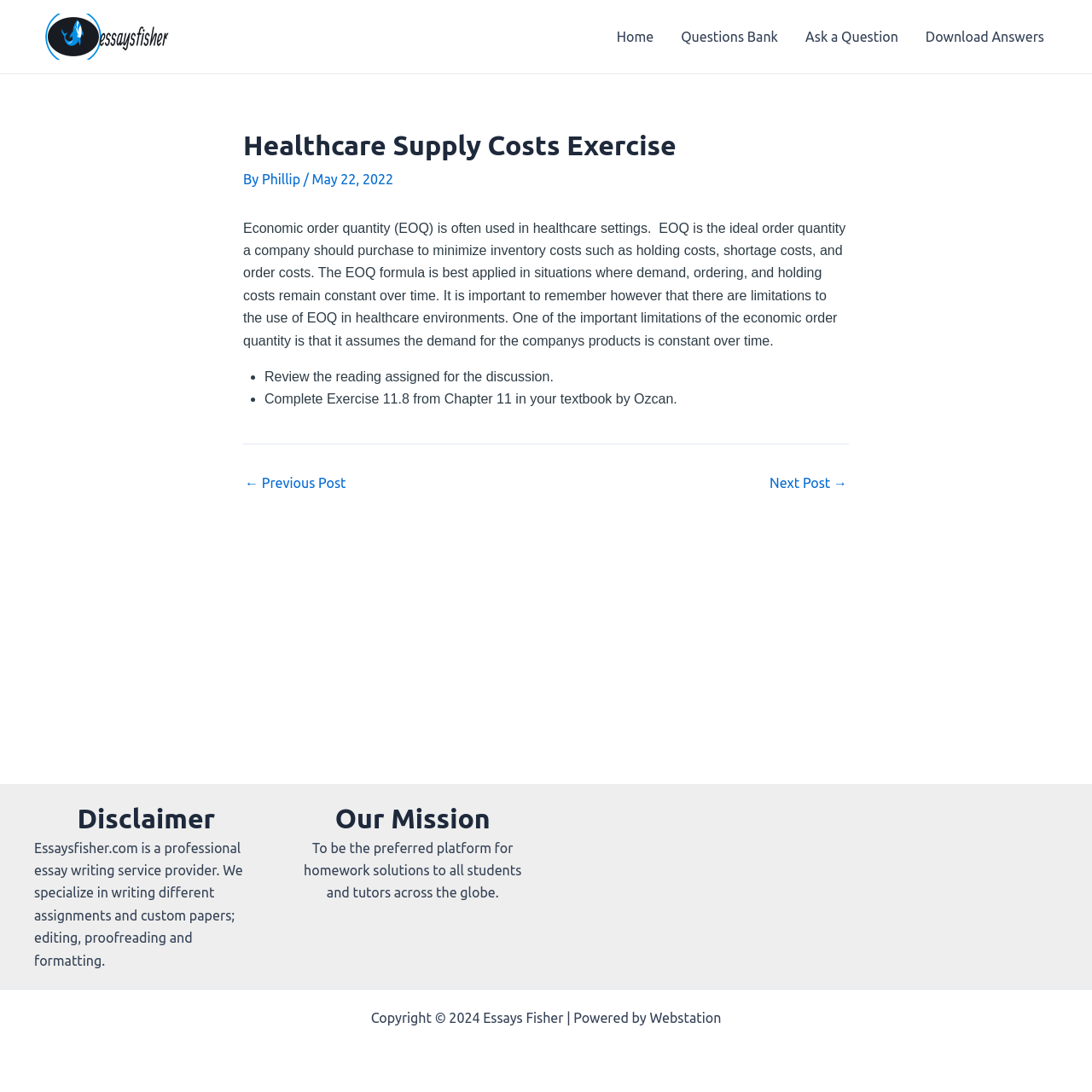Determine the bounding box coordinates of the region to click in order to accomplish the following instruction: "go to previous post". Provide the coordinates as four float numbers between 0 and 1, specifically [left, top, right, bottom].

[0.224, 0.436, 0.317, 0.448]